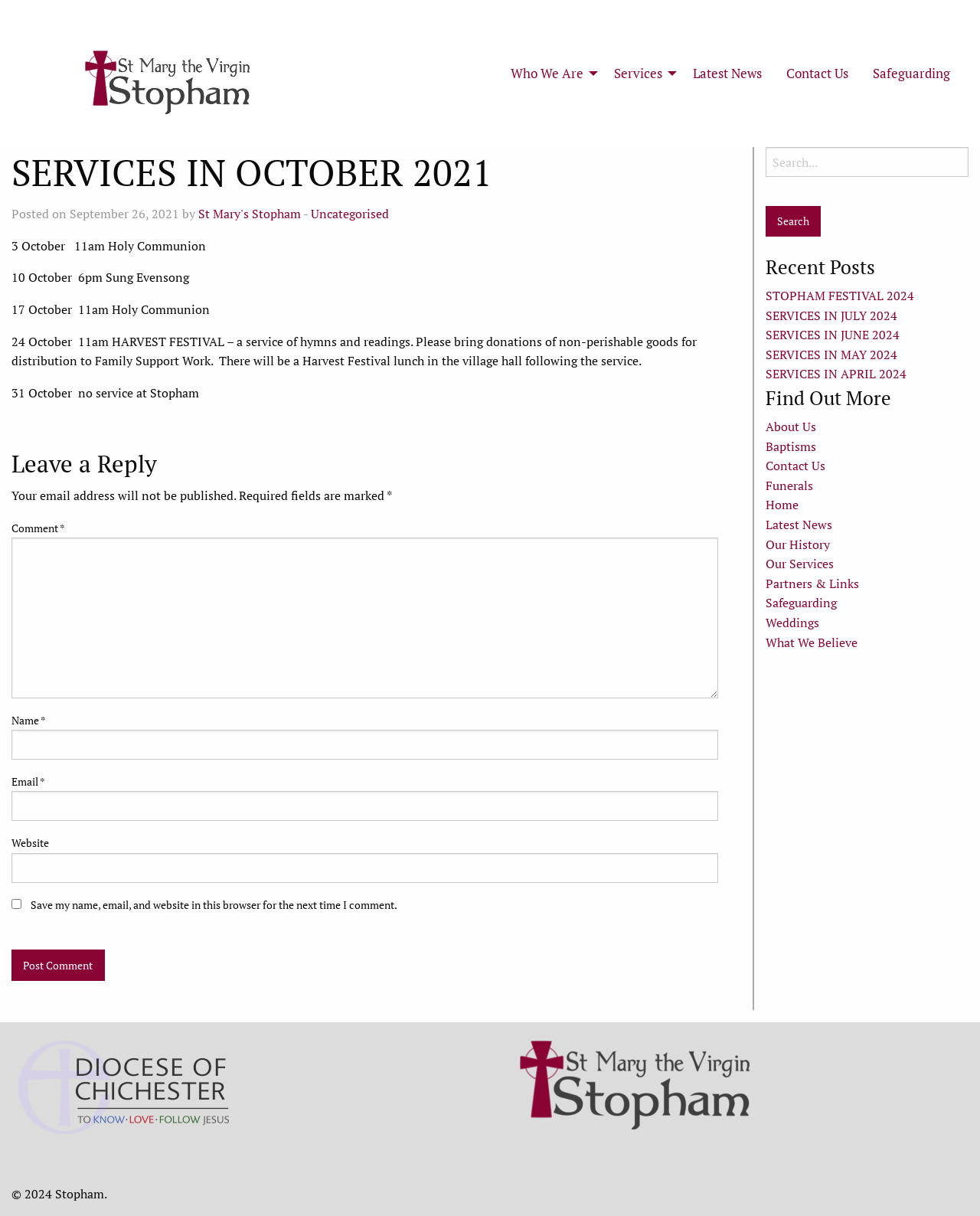Could you specify the bounding box coordinates for the clickable section to complete the following instruction: "Leave a comment"?

[0.012, 0.442, 0.732, 0.574]